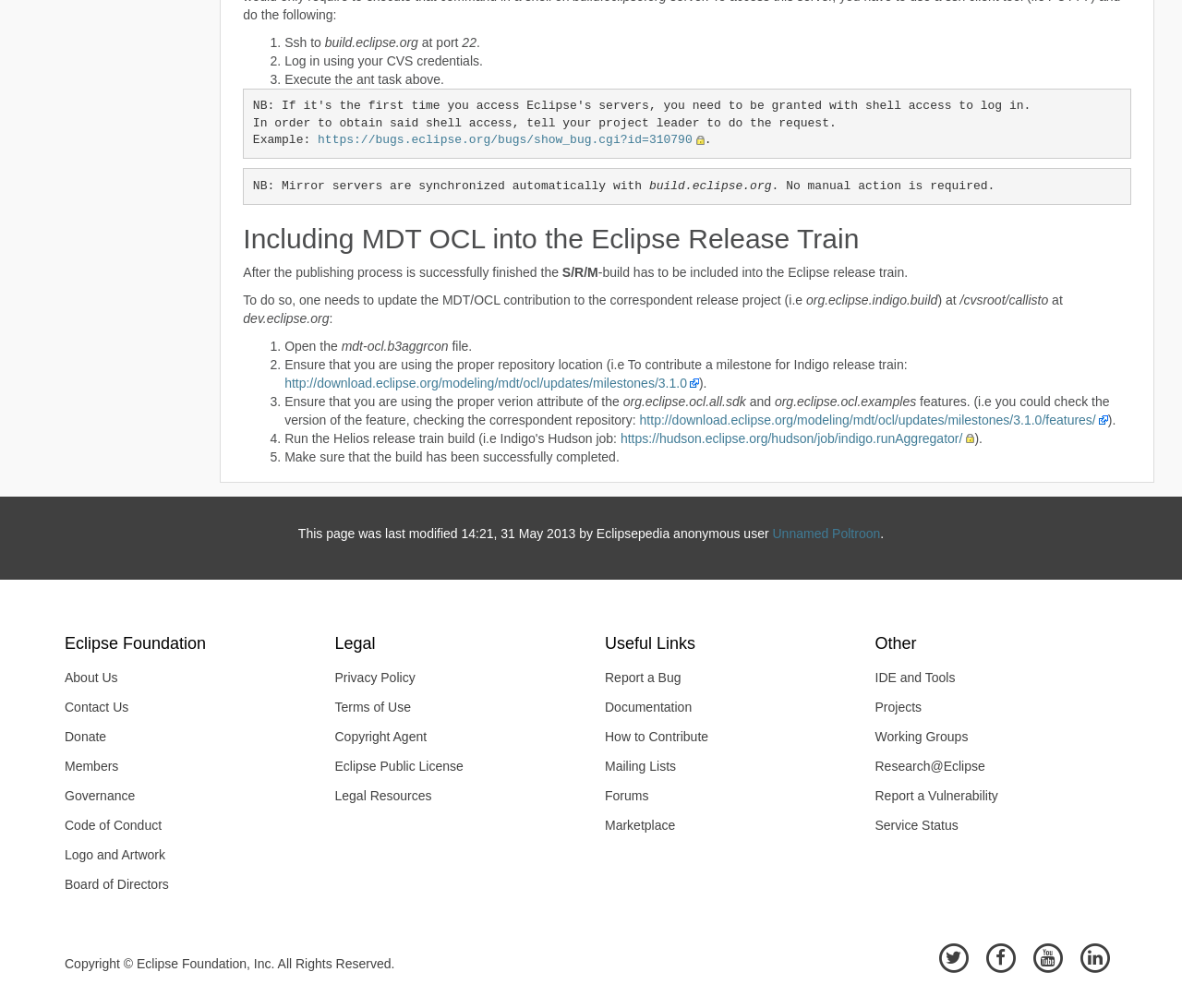Locate the bounding box coordinates of the element that should be clicked to fulfill the instruction: "Go to the About Us page".

[0.043, 0.657, 0.26, 0.687]